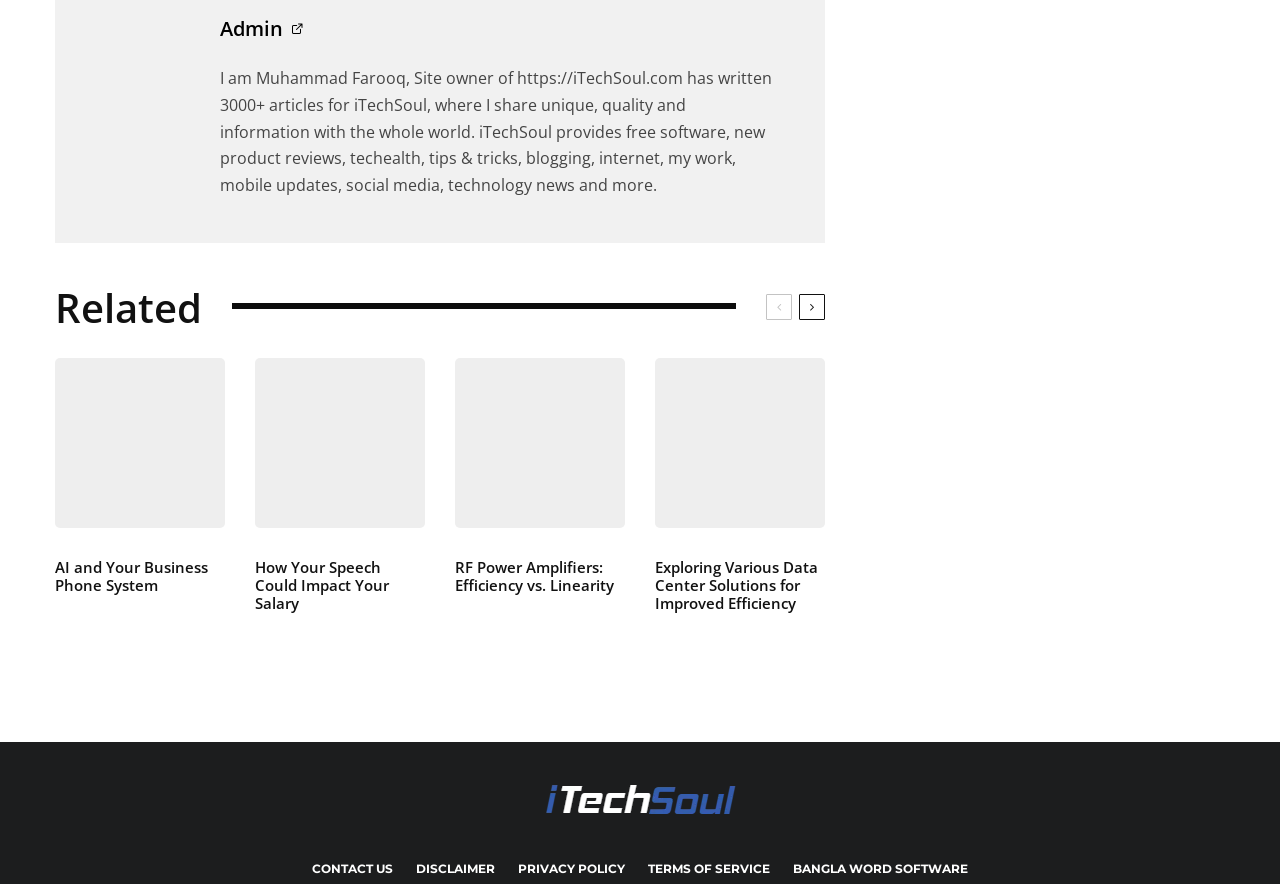Please identify the bounding box coordinates of the element I need to click to follow this instruction: "Click on the Admin link".

[0.172, 0.017, 0.221, 0.048]